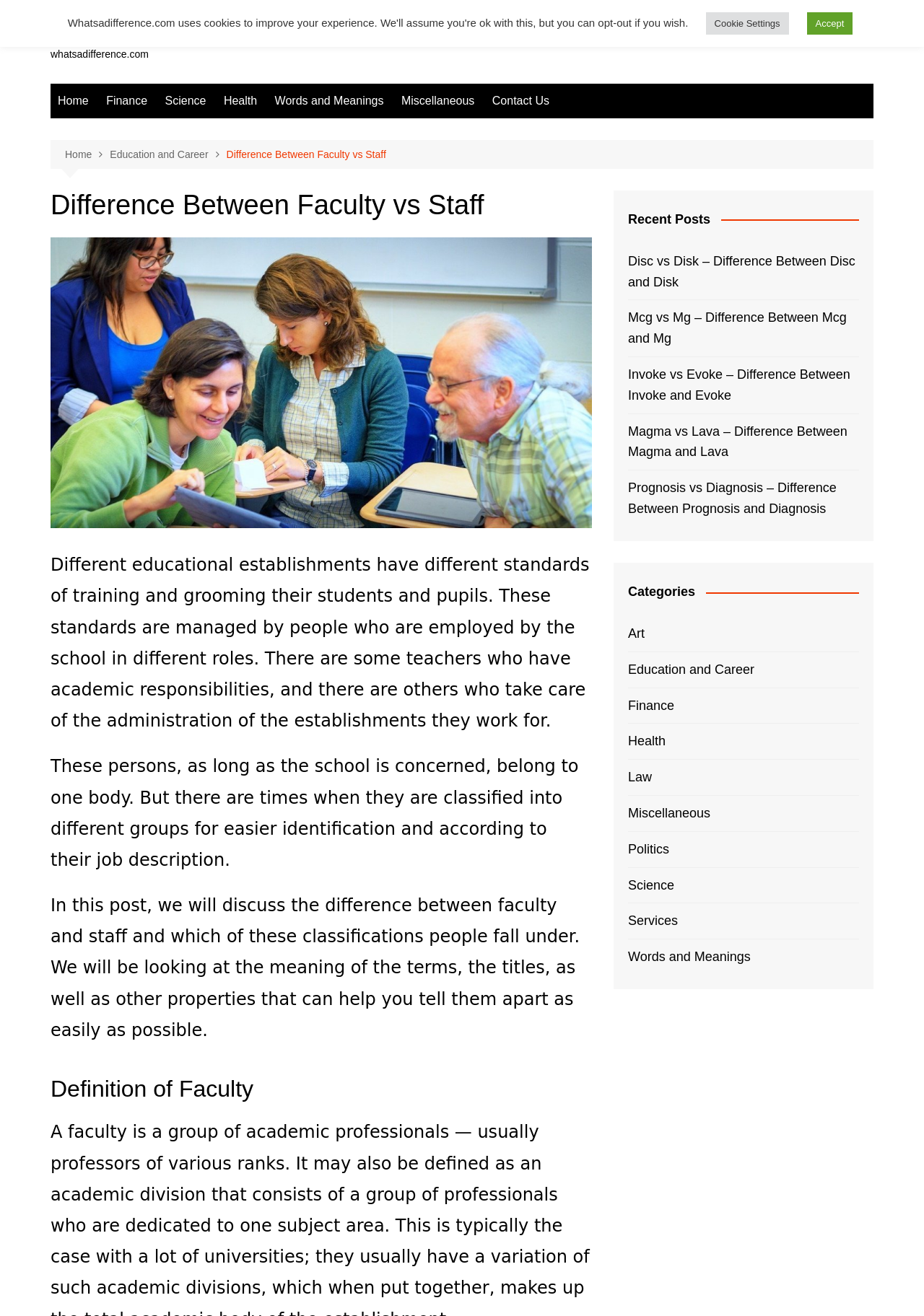Based on the image, give a detailed response to the question: What type of content is listed in the 'Recent Posts' section?

The 'Recent Posts' section lists titles of articles, such as 'Disc vs Disk – Difference Between Disc and Disk' and 'Magma vs Lava – Difference Between Magma and Lava', which are likely related to the topic of differences and definitions.